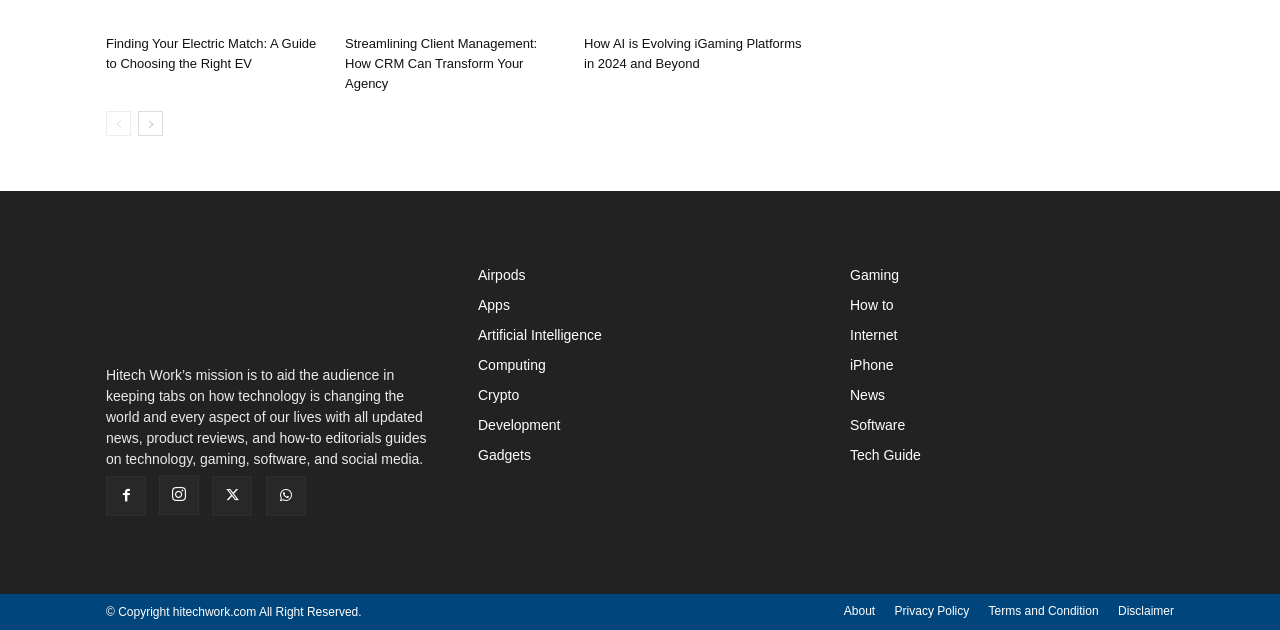Please locate the clickable area by providing the bounding box coordinates to follow this instruction: "Go to the previous page".

[0.083, 0.176, 0.102, 0.216]